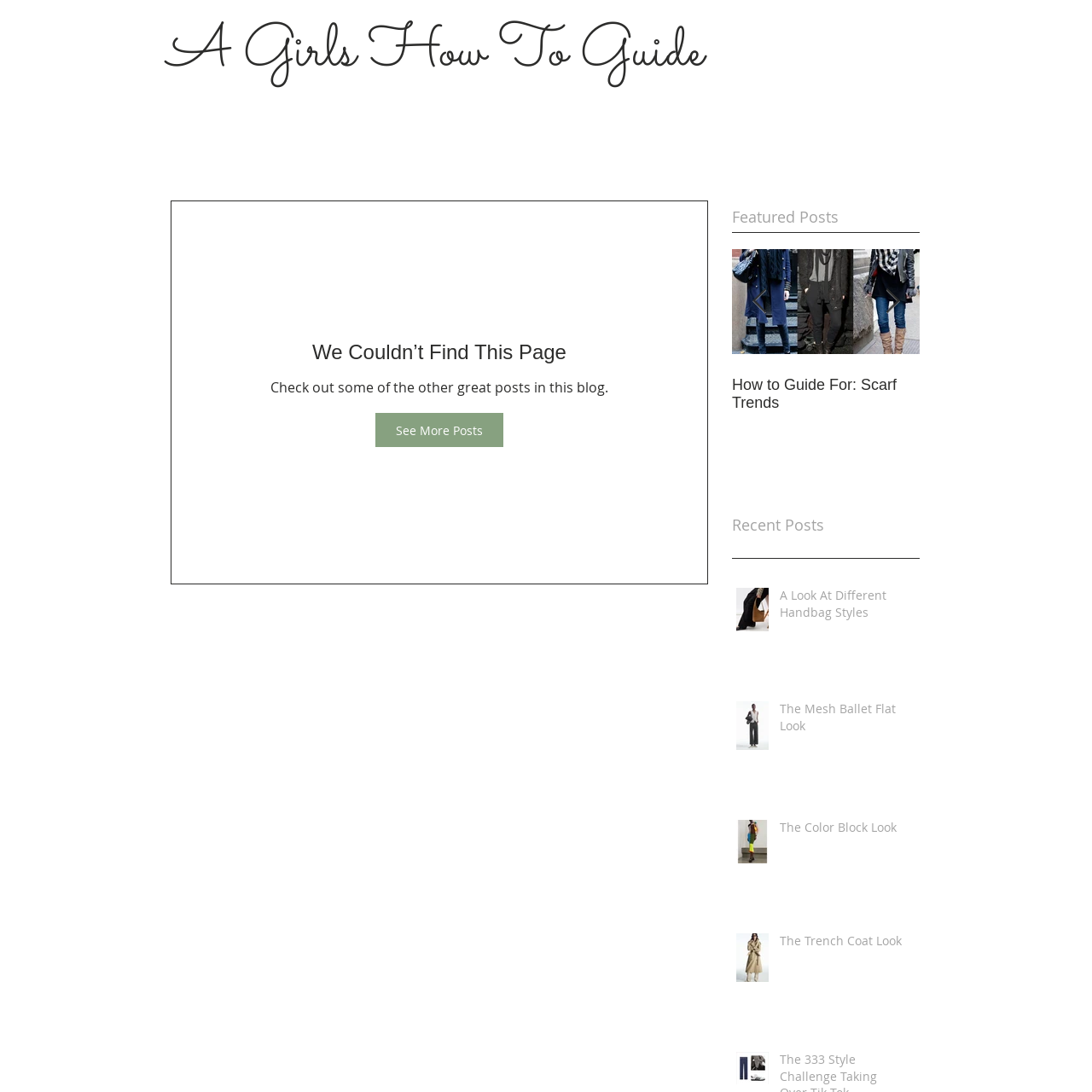What is the purpose of the guide?
Look at the image inside the red bounding box and craft a detailed answer using the visual details you can see.

The guide aims to inform and inspire readers interested in the fashionable use of fur, suggesting that its purpose is to educate and motivate readers to incorporate fur into their fashion choices.